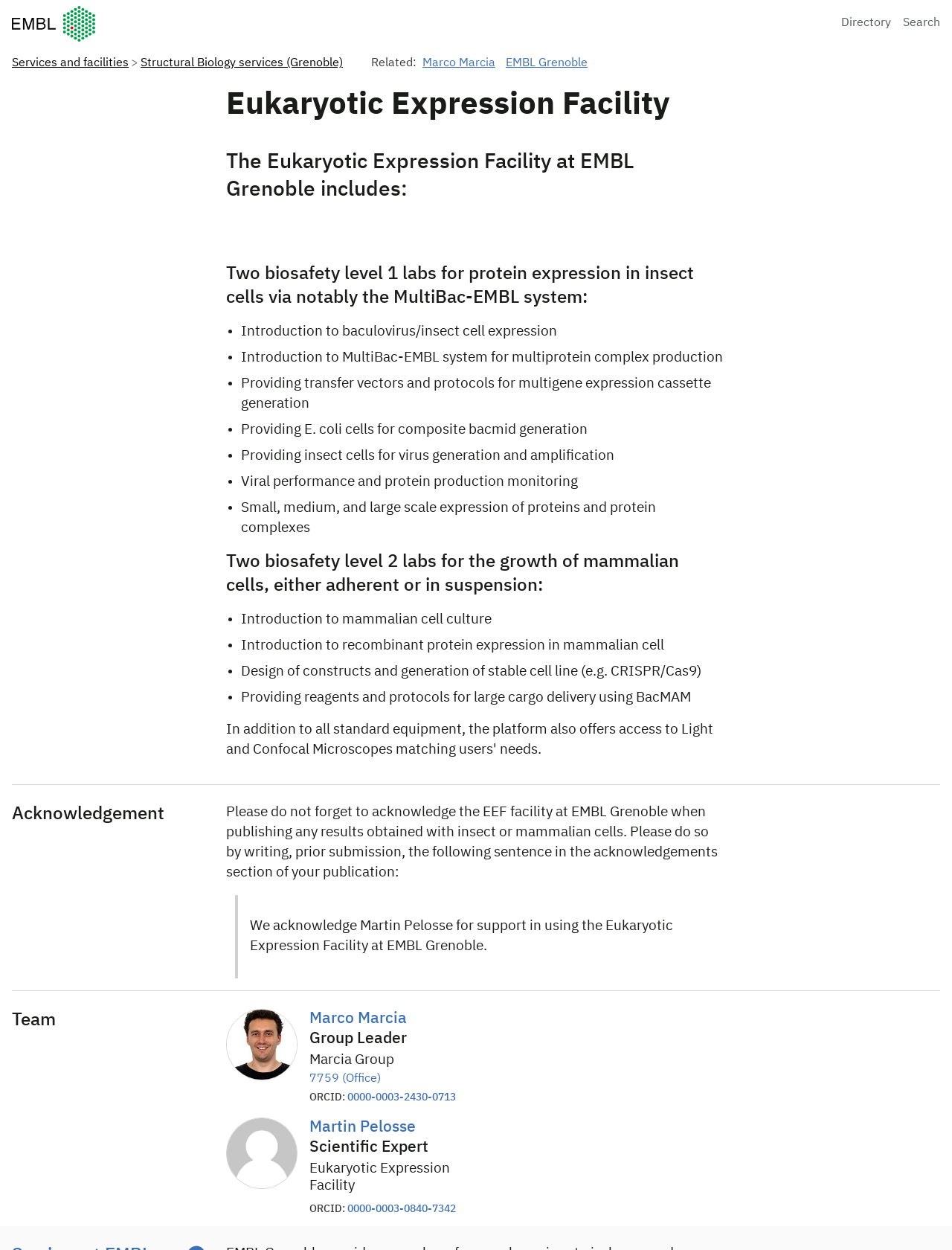Please identify the coordinates of the bounding box that should be clicked to fulfill this instruction: "Contact Marco Marcia".

[0.325, 0.809, 0.427, 0.821]